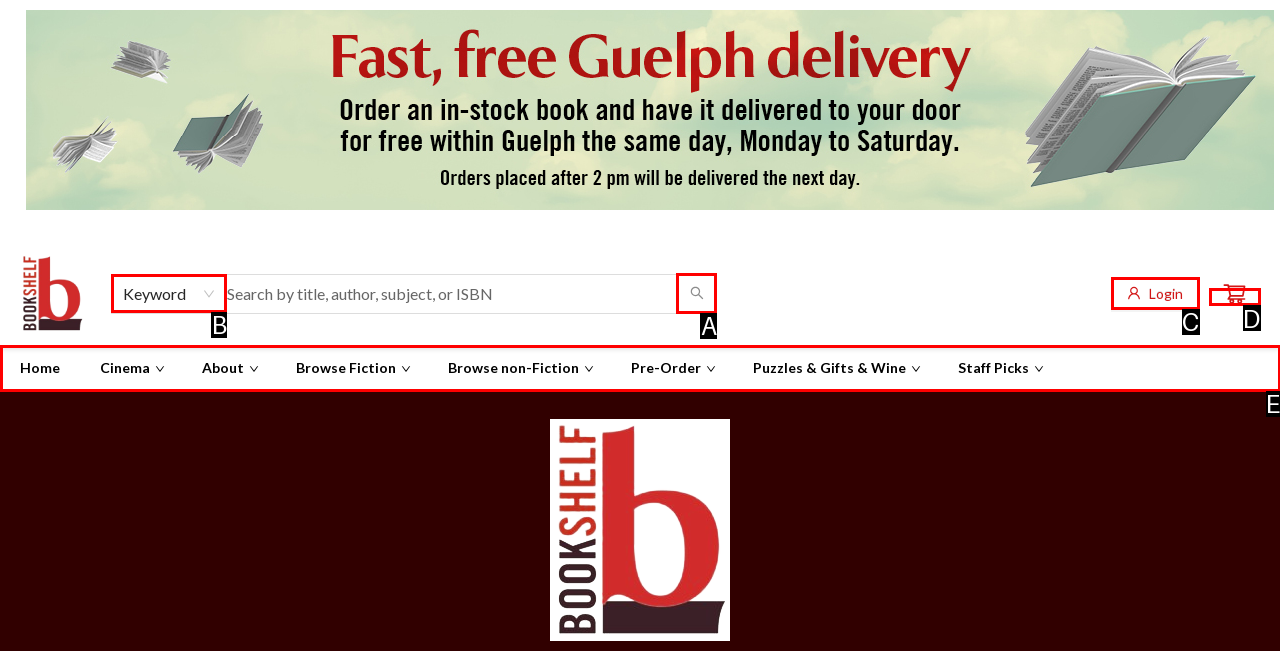Identify the HTML element that best fits the description: Keyword. Respond with the letter of the corresponding element.

B